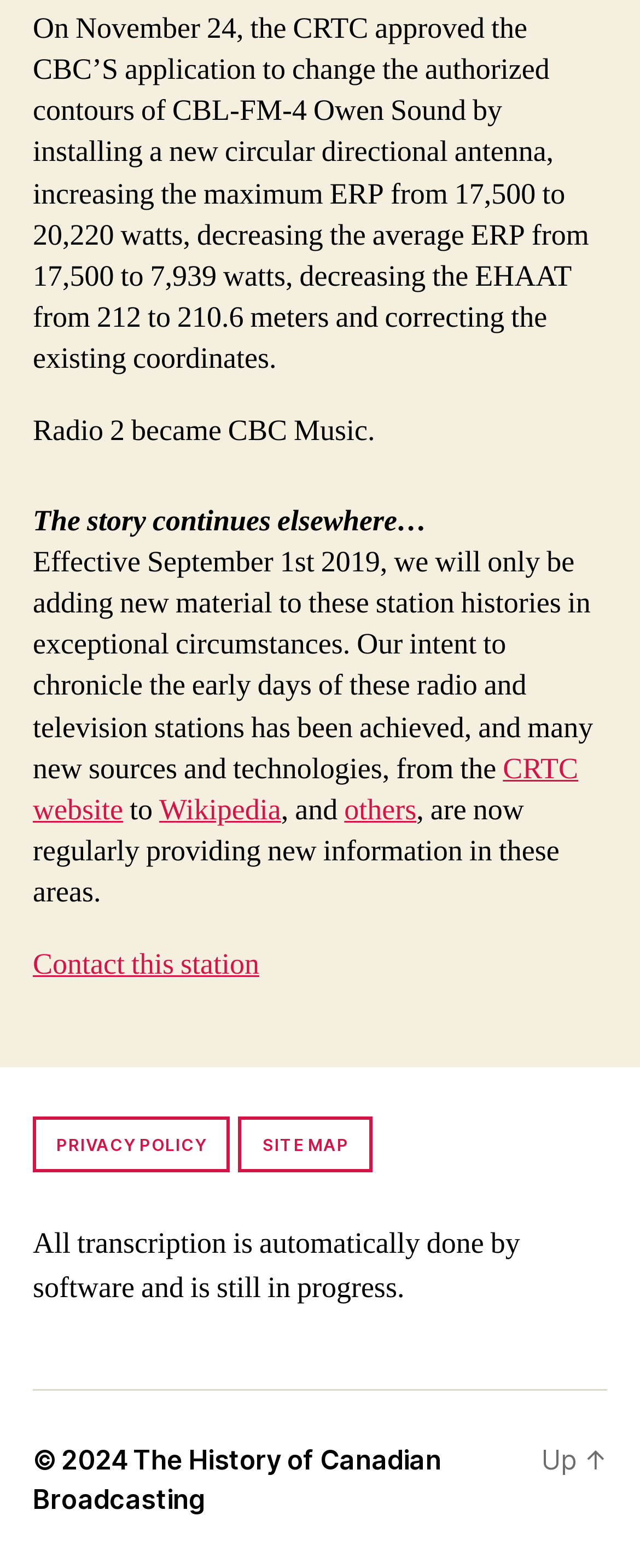Provide a single word or phrase answer to the question: 
What is the name of the website that provides new information in the areas of radio and television stations?

CRTC website